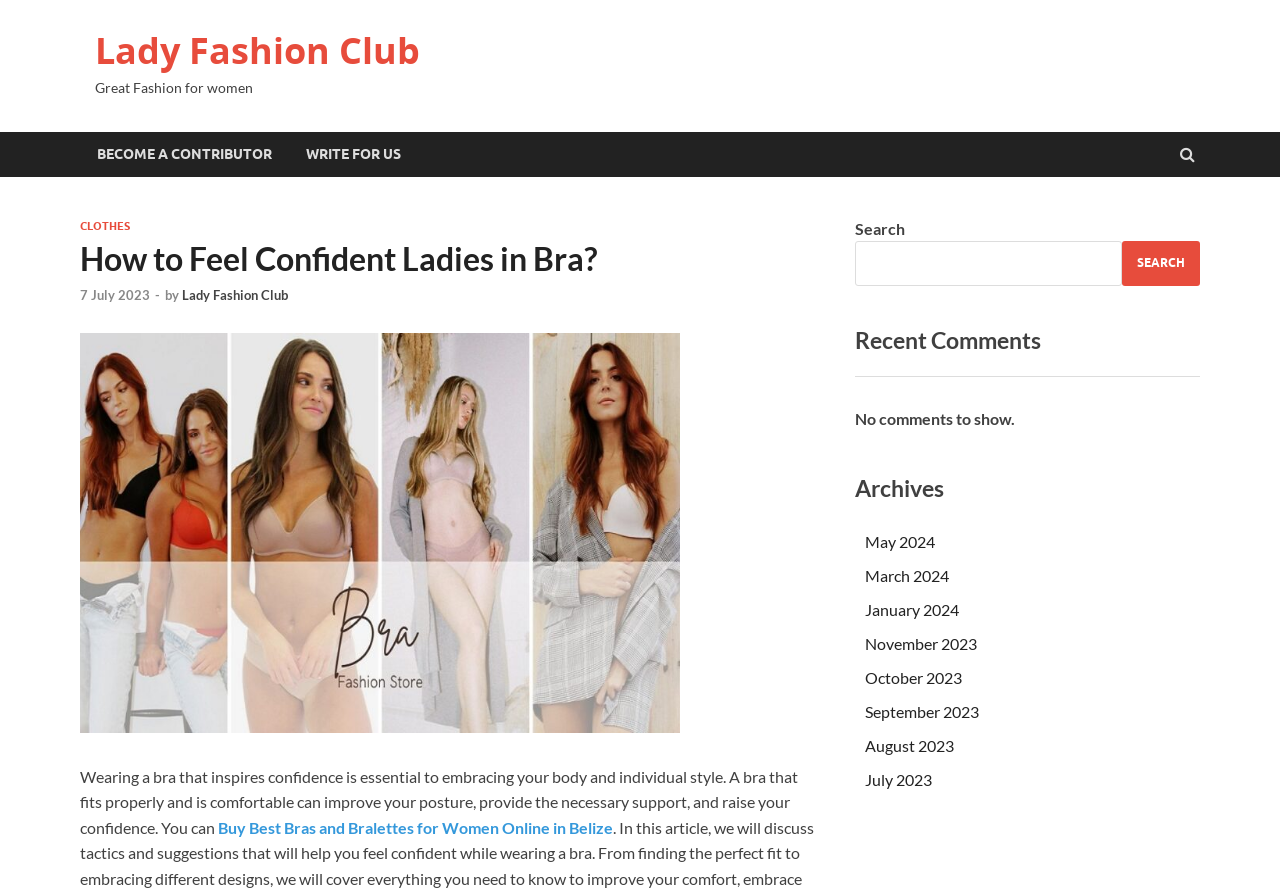Explain the webpage in detail.

This webpage is about fashion and confidence, specifically focusing on bras and their importance for women. At the top left, there is a link to "Lady Fashion Club" and a static text "Great Fashion for women". Below these elements, there are two links, "BECOME A CONTRIBUTOR" and "WRITE FOR US", which are positioned side by side.

The main content of the webpage is divided into two sections. On the left side, there is a header section with a heading "How to Feel Confident Ladies in Bra?" followed by links to categories such as "CLOTHES" and a specific date "7 July 2023". Below this section, there is a link to "Bra" and an image of a bra.

On the right side, there is a search bar with a search button and a heading "Recent Comments" followed by a message "No comments to show." Below this section, there is a heading "Archives" with links to various months from May 2024 to July 2023.

The main article starts below the image of the bra, with a static text that discusses the importance of wearing a bra that inspires confidence, providing benefits such as improved posture, necessary support, and raised confidence. There is also a link to "Buy Best Bras and Bralettes for Women Online in Belize" at the bottom of the article.